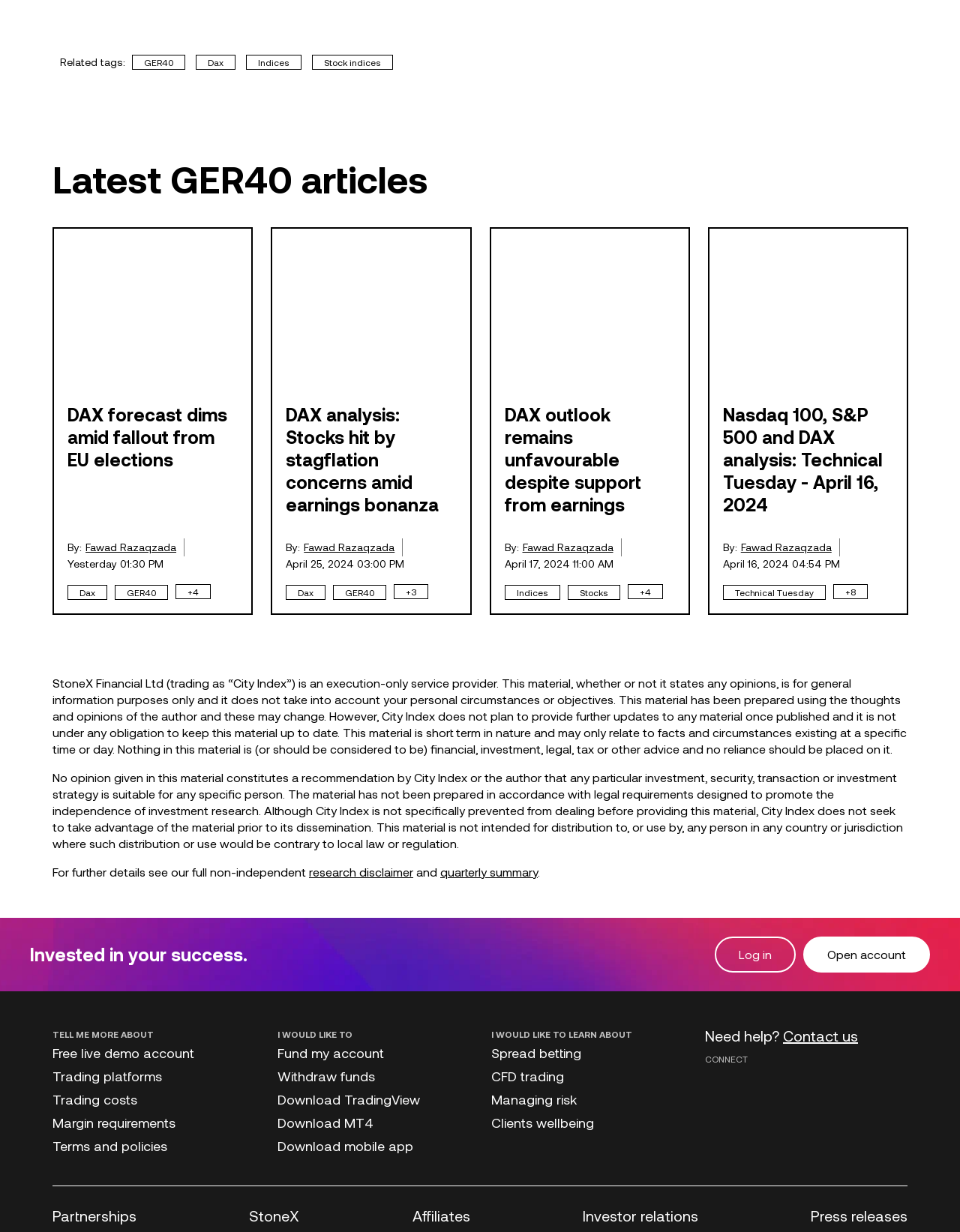Locate the bounding box coordinates for the element described below: "Indices". The coordinates must be four float values between 0 and 1, formatted as [left, top, right, bottom].

[0.256, 0.044, 0.314, 0.056]